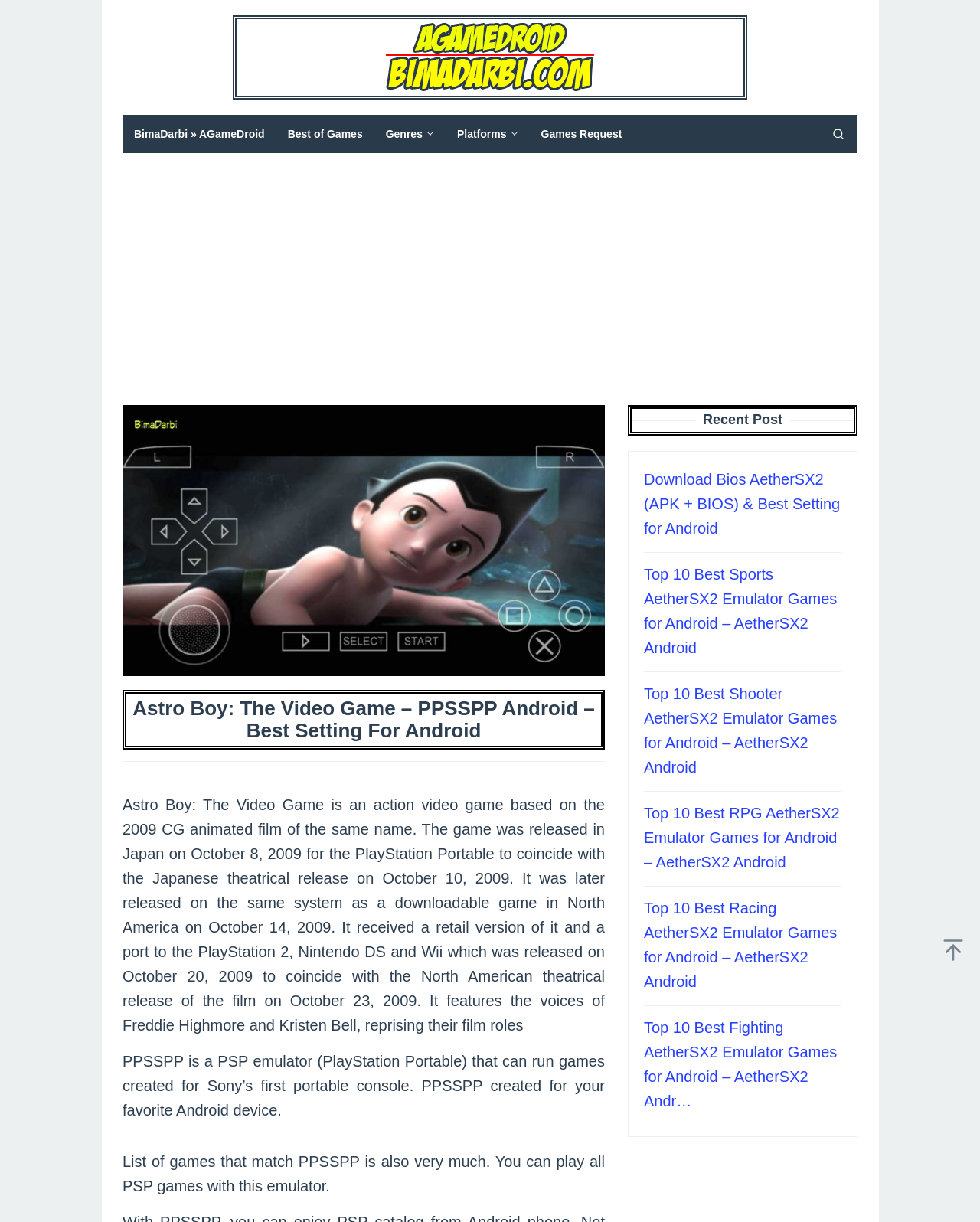Locate the bounding box coordinates of the region to be clicked to comply with the following instruction: "Download Bios AetherSX2". The coordinates must be four float numbers between 0 and 1, in the form [left, top, right, bottom].

[0.657, 0.385, 0.857, 0.439]